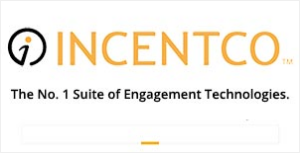What is the aesthetic of the logo's design?
Utilize the information in the image to give a detailed answer to the question.

The caption describes the design of the logo as having a professional and modern aesthetic, indicating that the design is sleek, contemporary, and suitable for a business or corporate setting.